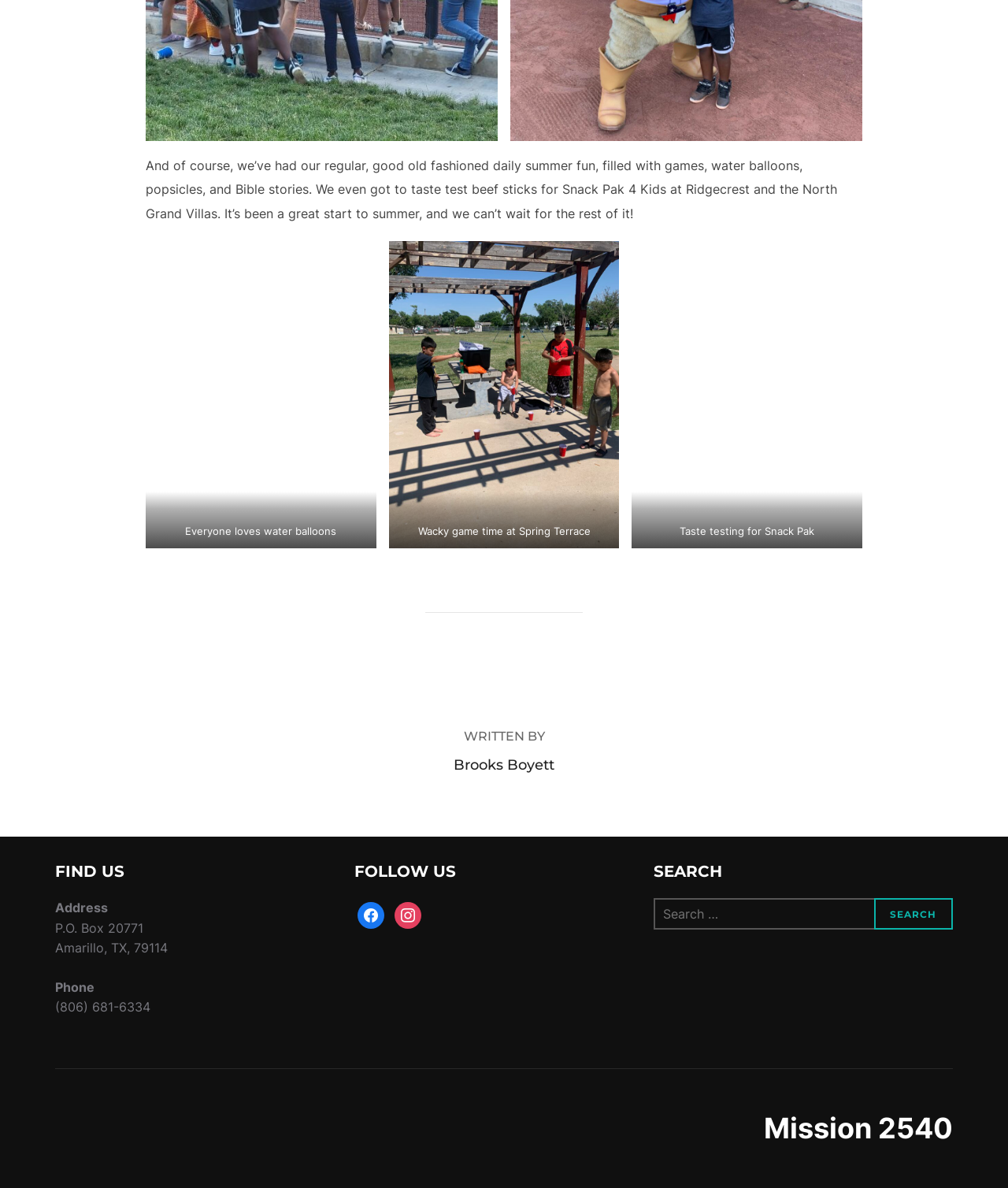From the image, can you give a detailed response to the question below:
Who wrote this post?

The answer can be found in the footer section of the webpage, where it says 'WRITTEN BY' followed by the name 'Brooks Boyett'.